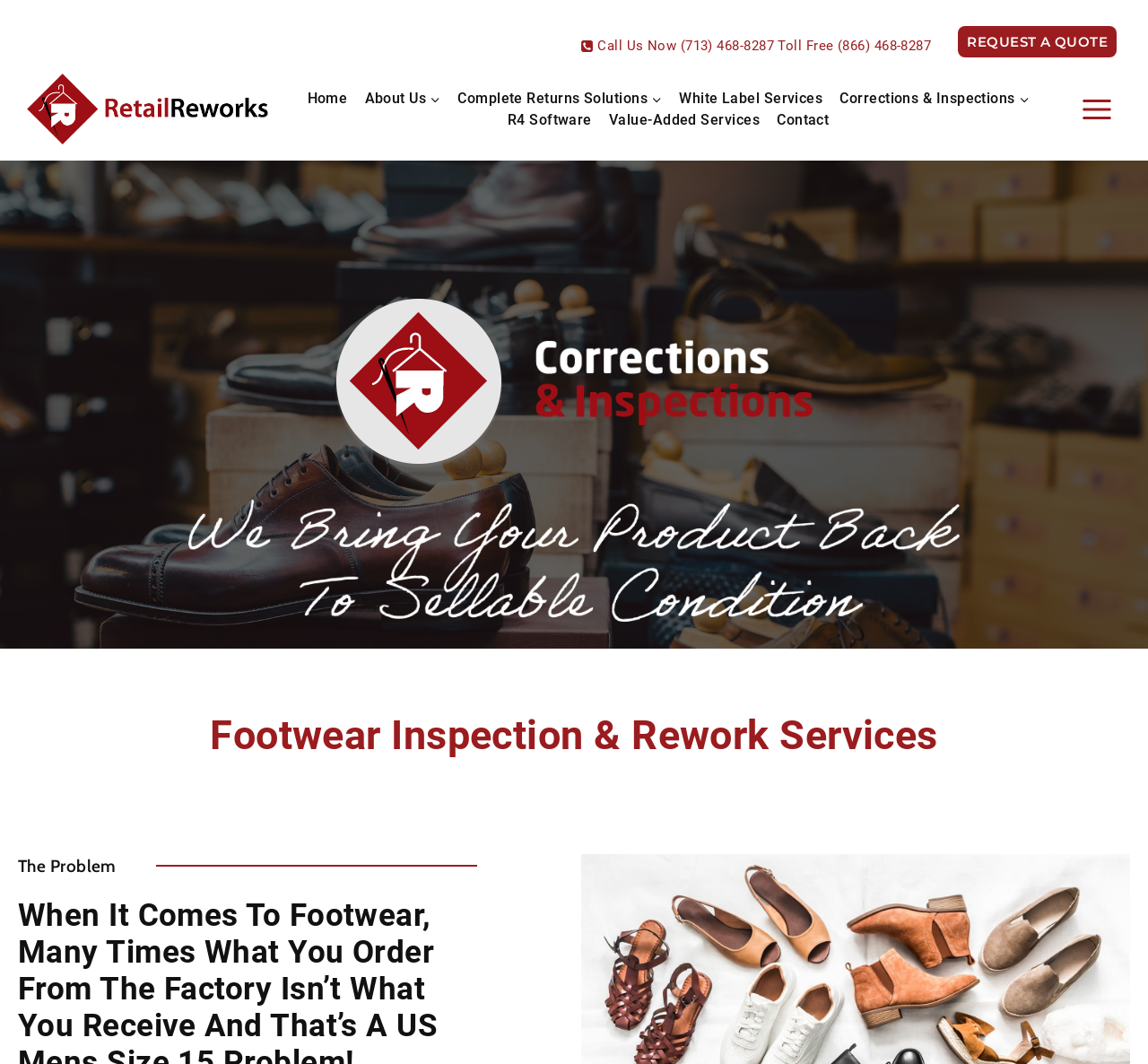What is the primary navigation menu item that has a child menu?
Answer the question in a detailed and comprehensive manner.

By examining the navigation menu, I found that the 'About Us' item has a button next to it labeled 'Expand child menu', indicating that it has a child menu.